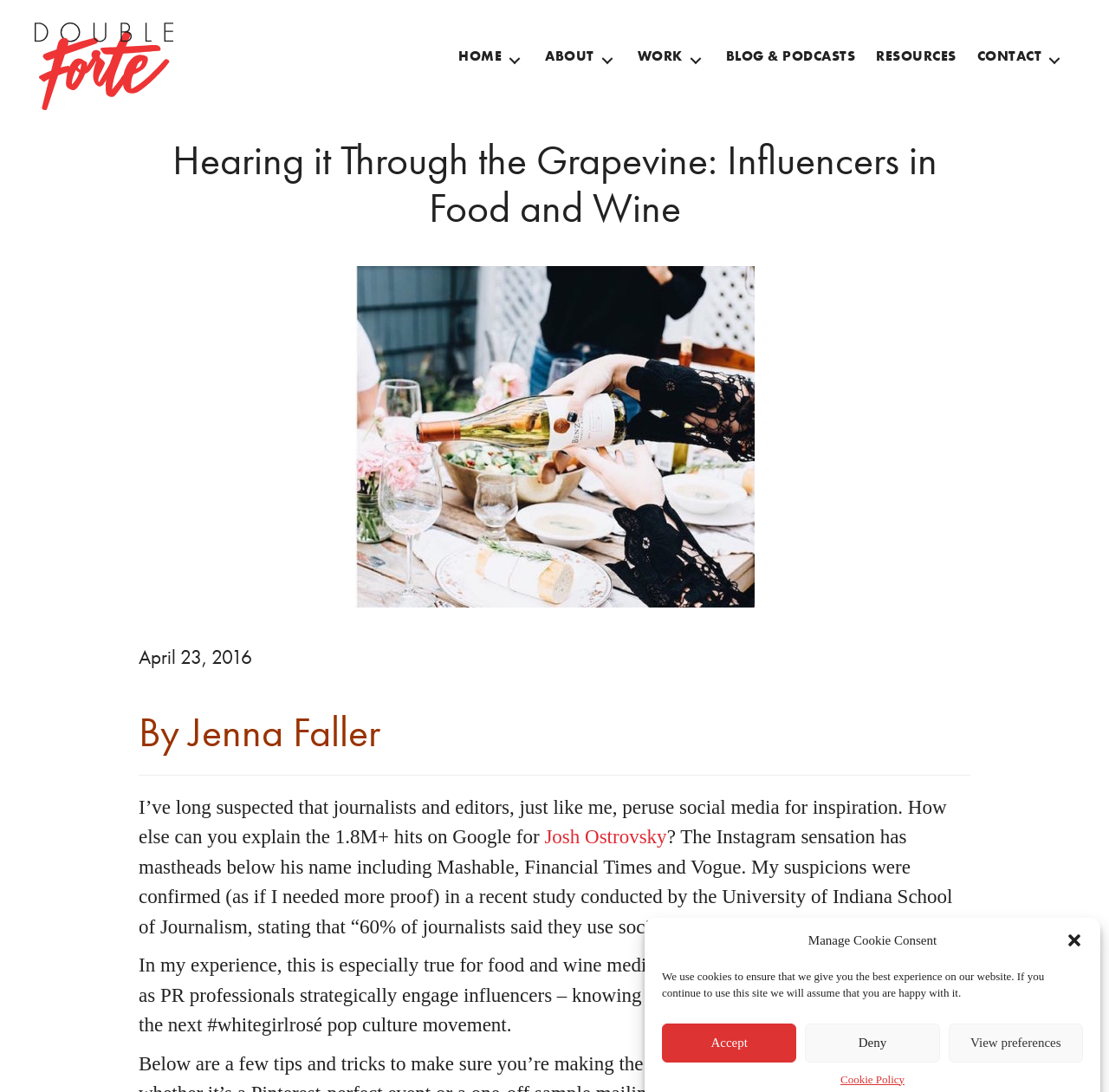Write an exhaustive caption that covers the webpage's main aspects.

The webpage appears to be a blog post titled "Hearing it Through the Grapevine: Influencers in Food and Wine" by Jenna Faller. At the top left corner, there is a logo image and a navigation menu with links to "HOME", "ABOUT", "WORK", "BLOG & PODCASTS", "RESOURCES", and "CONTACT". Each of these links has a corresponding submenu button.

Below the navigation menu, there is a large heading with the title of the blog post, followed by an image of wine. The author's name, "By Jenna Faller", is displayed prominently, along with the date "April 23, 2016".

The main content of the blog post is a series of paragraphs discussing how journalists and editors use social media for inspiration, citing a study that found 60% of journalists use social media to find story ideas. The text also mentions the Instagram sensation Josh Ostrovsky and how PR professionals can strategically engage influencers in the food and wine industry.

At the bottom of the page, there is a cookie policy notification with buttons to "Accept", "Deny", or "View preferences", as well as a link to the "Cookie Policy".